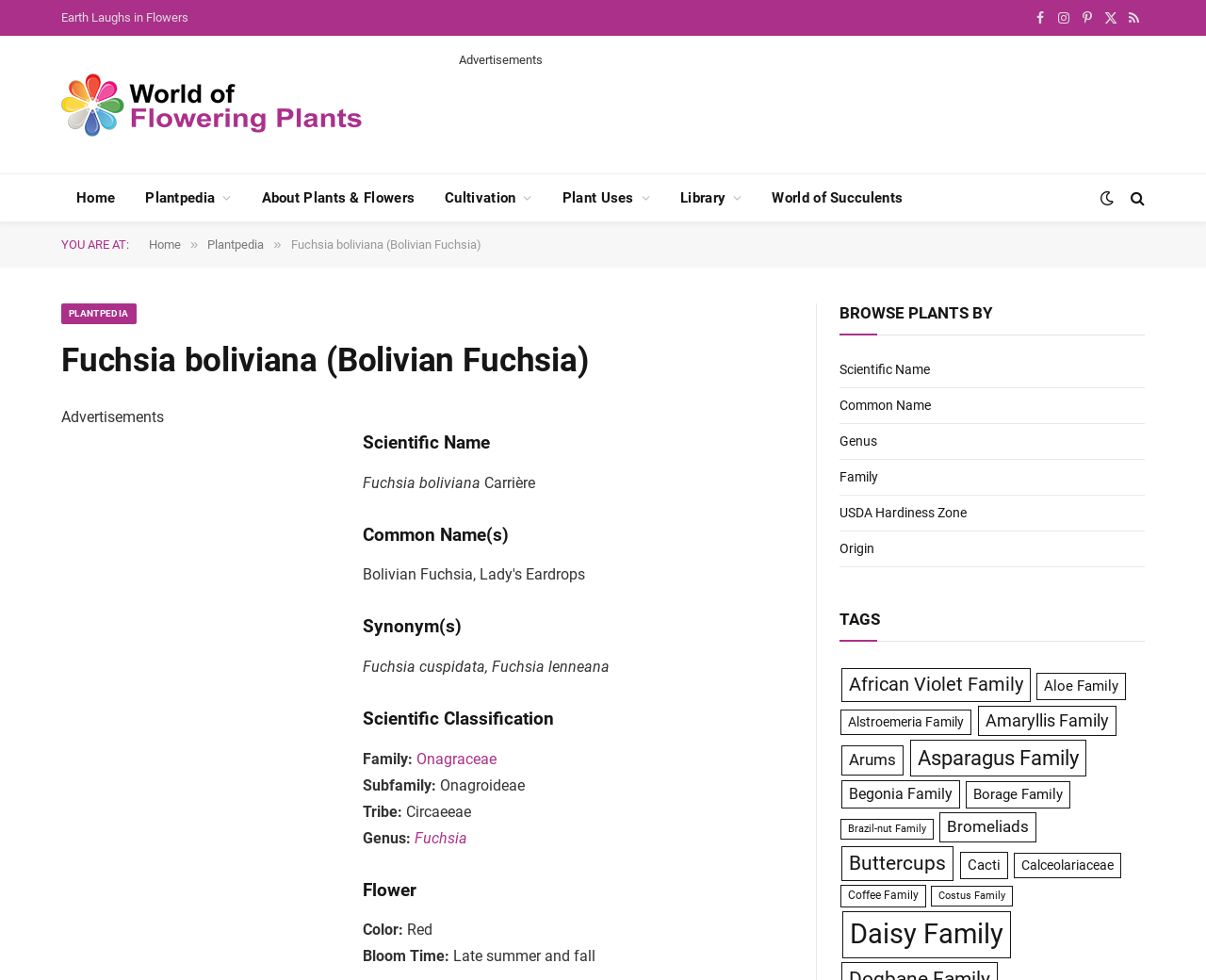Determine the webpage's heading and output its text content.

Fuchsia boliviana (Bolivian Fuchsia)